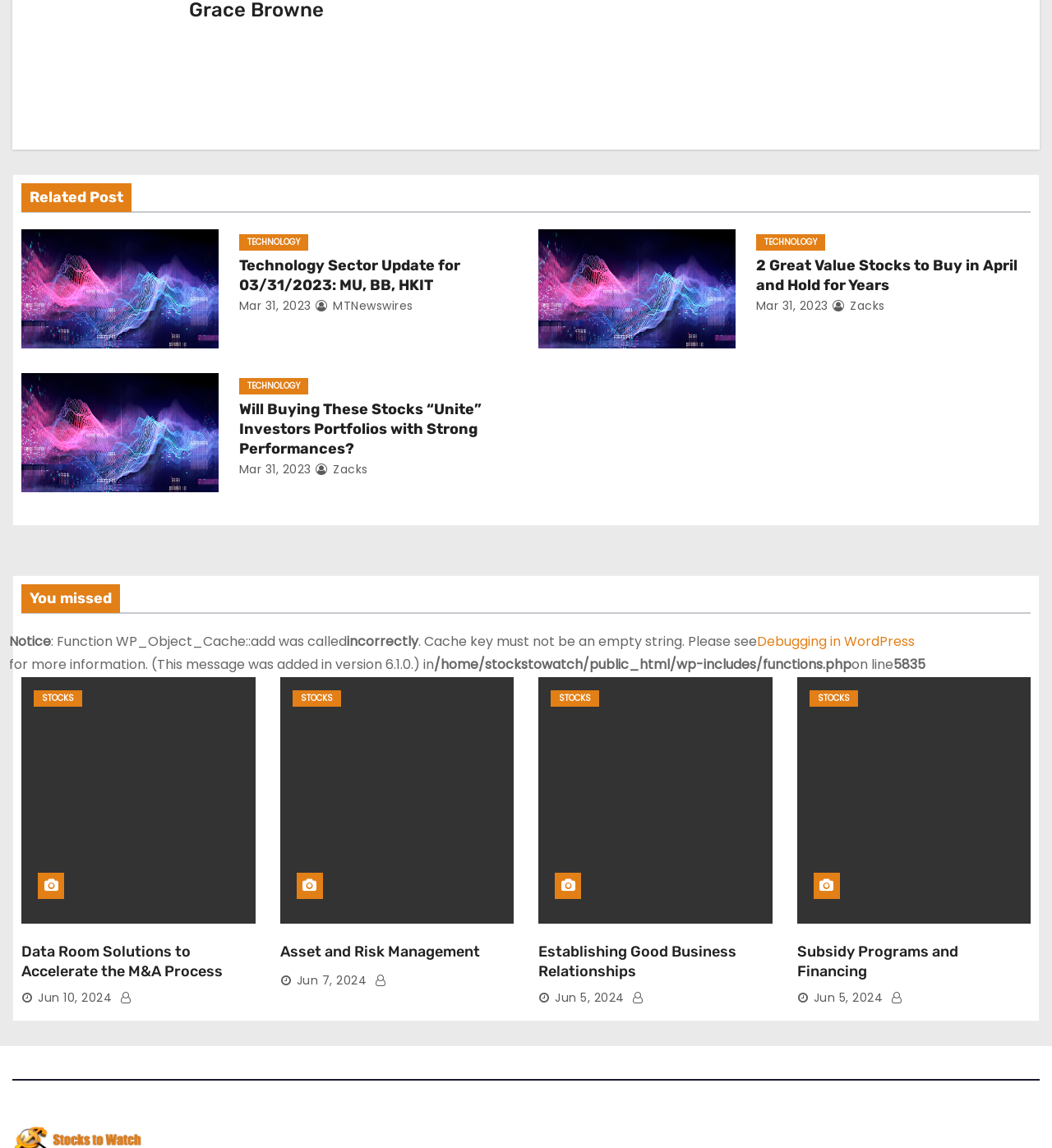Identify the bounding box for the described UI element: "Debugging in WordPress".

[0.72, 0.549, 0.87, 0.569]